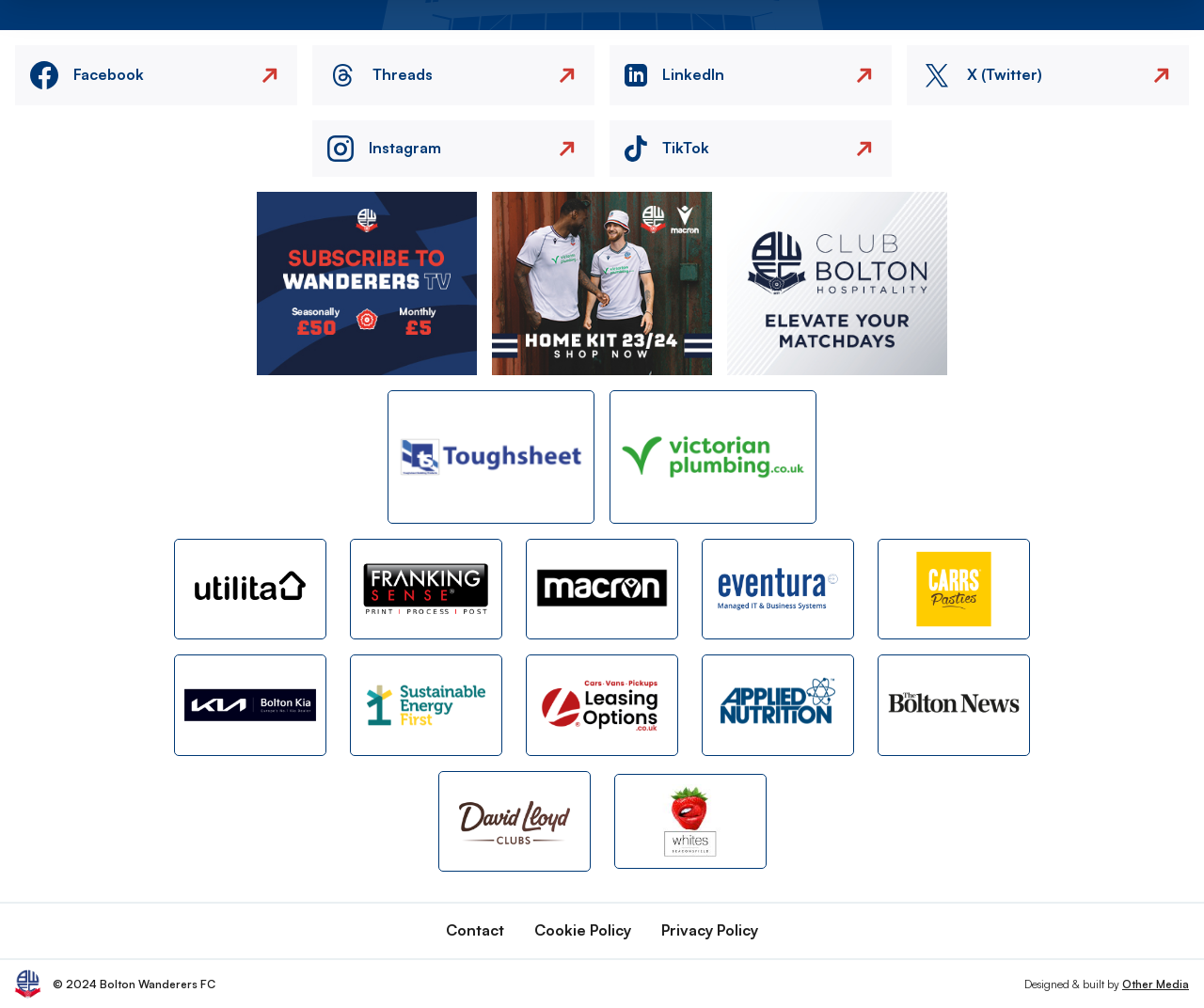Pinpoint the bounding box coordinates of the clickable element to carry out the following instruction: "Read about Macron."

[0.437, 0.535, 0.563, 0.635]